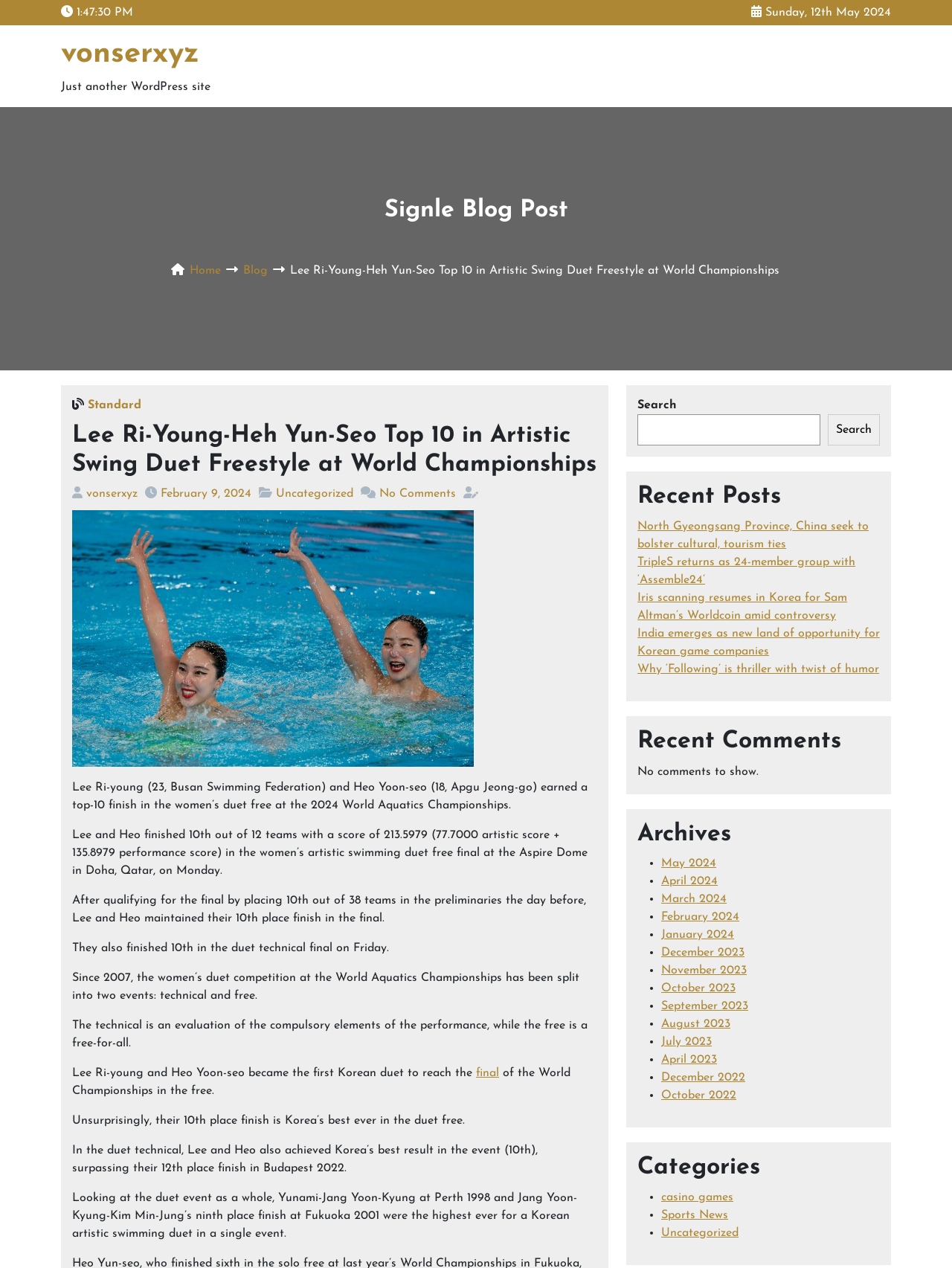Select the bounding box coordinates of the element I need to click to carry out the following instruction: "Click on category 'Sports News'".

[0.695, 0.954, 0.765, 0.963]